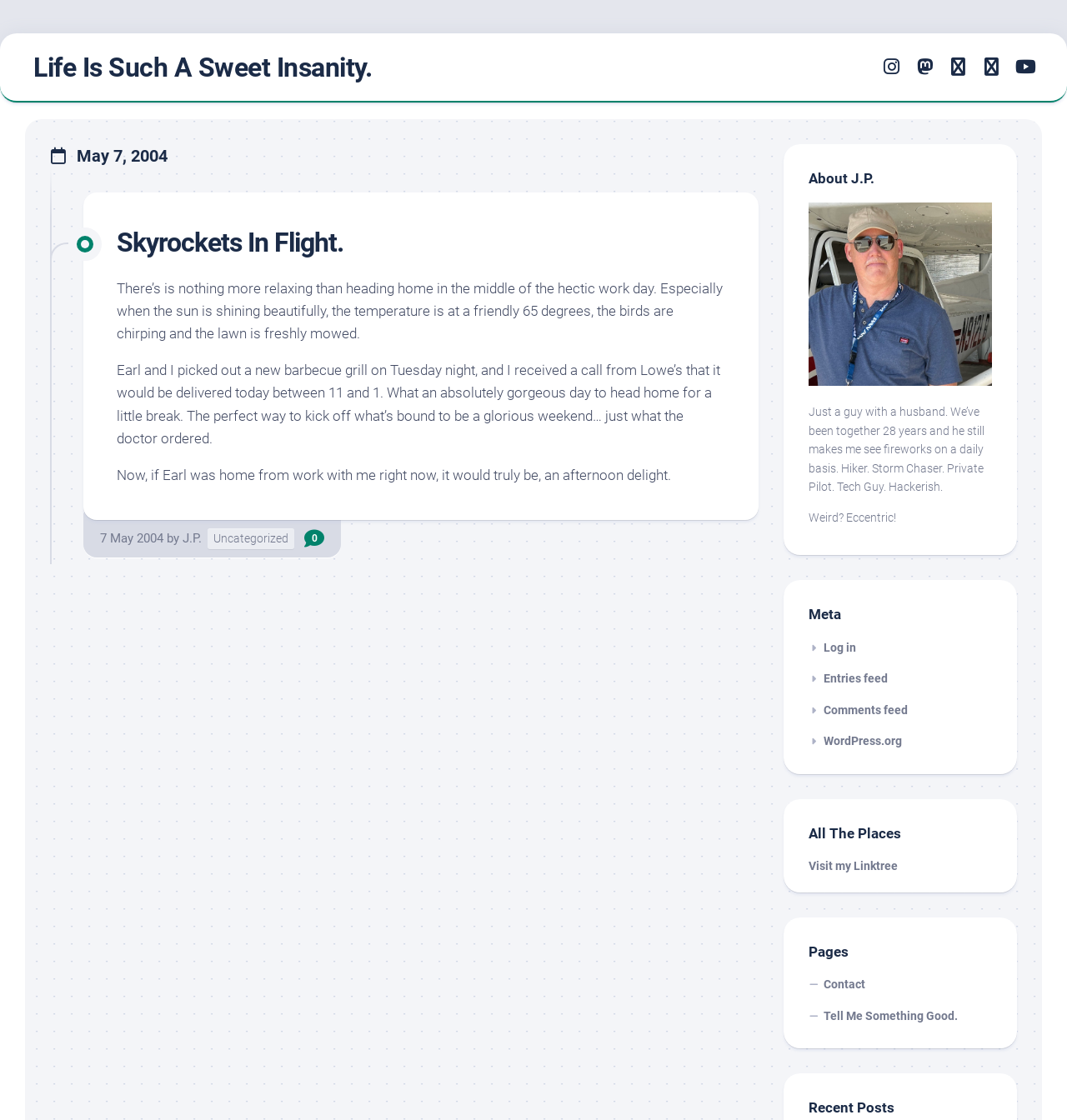Articulate a detailed summary of the webpage's content and design.

This webpage appears to be a personal blog or journal, with a title "Life Is Such A Sweet Insanity" at the top. Below the title, there are six social media links, represented by icons, aligned horizontally across the top right corner of the page.

The main content of the page is an article, which starts with a heading "Skyrockets In Flight." followed by a paragraph of text describing a relaxing experience of heading home during a hectic workday. The text is divided into three sections, each describing a different aspect of the experience.

To the right of the article, there are several sections, each with its own heading. The first section is "About J.P.", which contains a brief bio of the author, including their interests and hobbies. Below this section, there are links to "Meta", "All The Places", "Pages", and "Recent Posts", each with its own set of links or options.

At the bottom right corner of the page, there are several links, including "Log in", "Entries feed", "Comments feed", and "WordPress.org", which suggest that the page is part of a larger blogging platform.